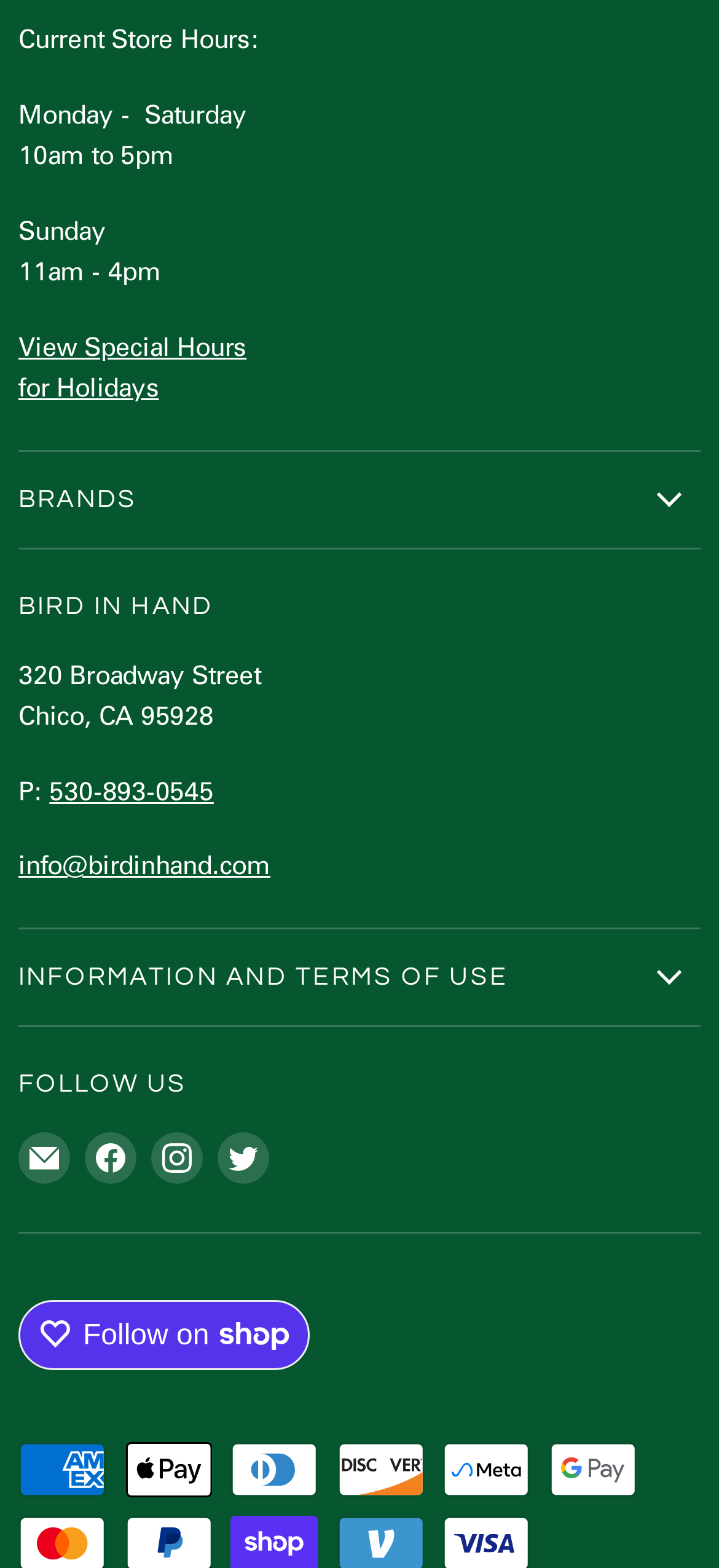How can I contact the store?
Please ensure your answer to the question is detailed and covers all necessary aspects.

The store's contact information is listed under the 'BIRD IN HAND' heading, with a phone number '530-893-0545' and an email address 'info@birdinhand.com', allowing customers to contact the store via phone or email.